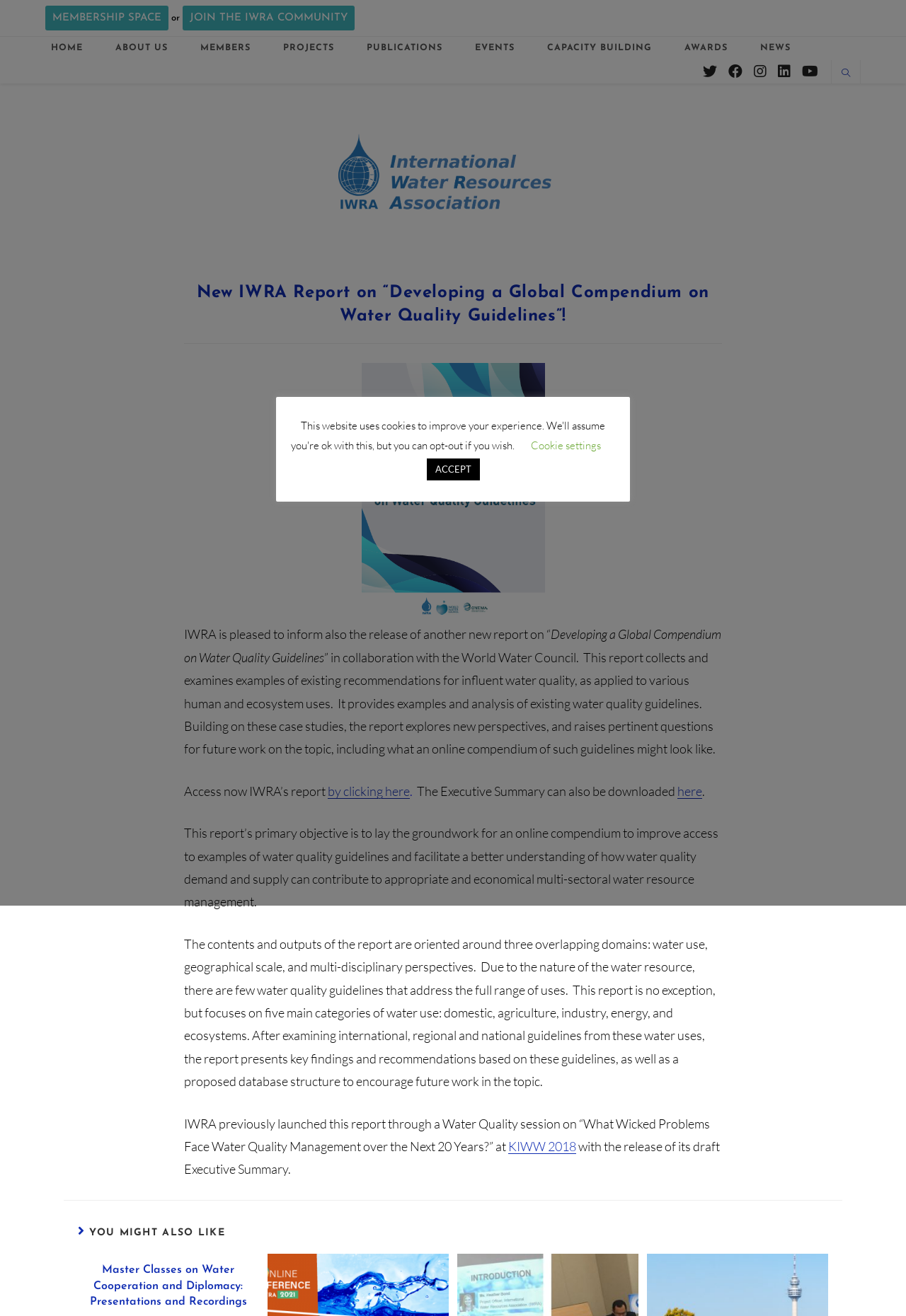Could you indicate the bounding box coordinates of the region to click in order to complete this instruction: "Check the 'NEWS' section".

[0.821, 0.028, 0.891, 0.046]